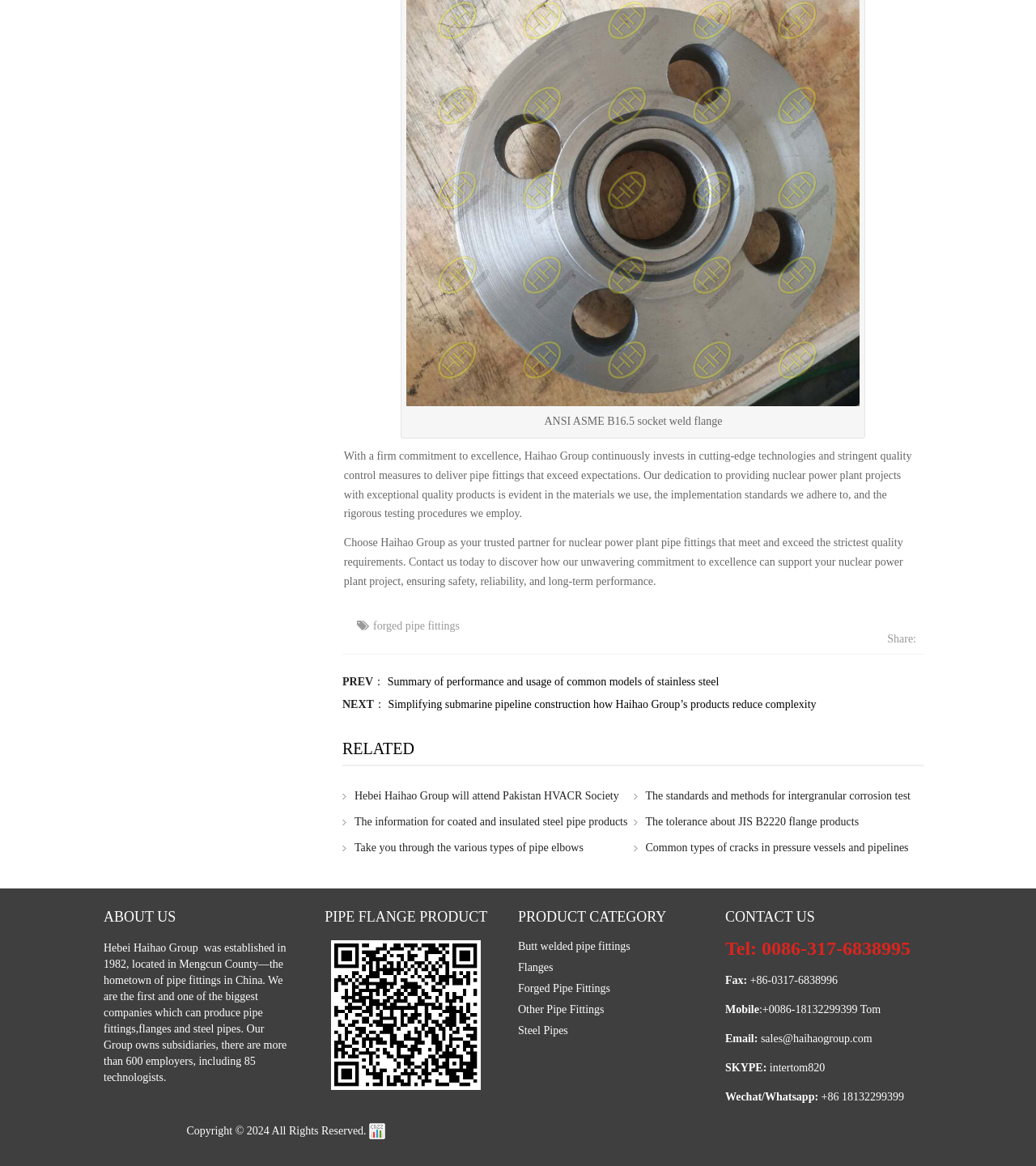Locate the bounding box coordinates of the clickable part needed for the task: "View the related article about Simplifying submarine pipeline construction".

[0.375, 0.599, 0.788, 0.609]